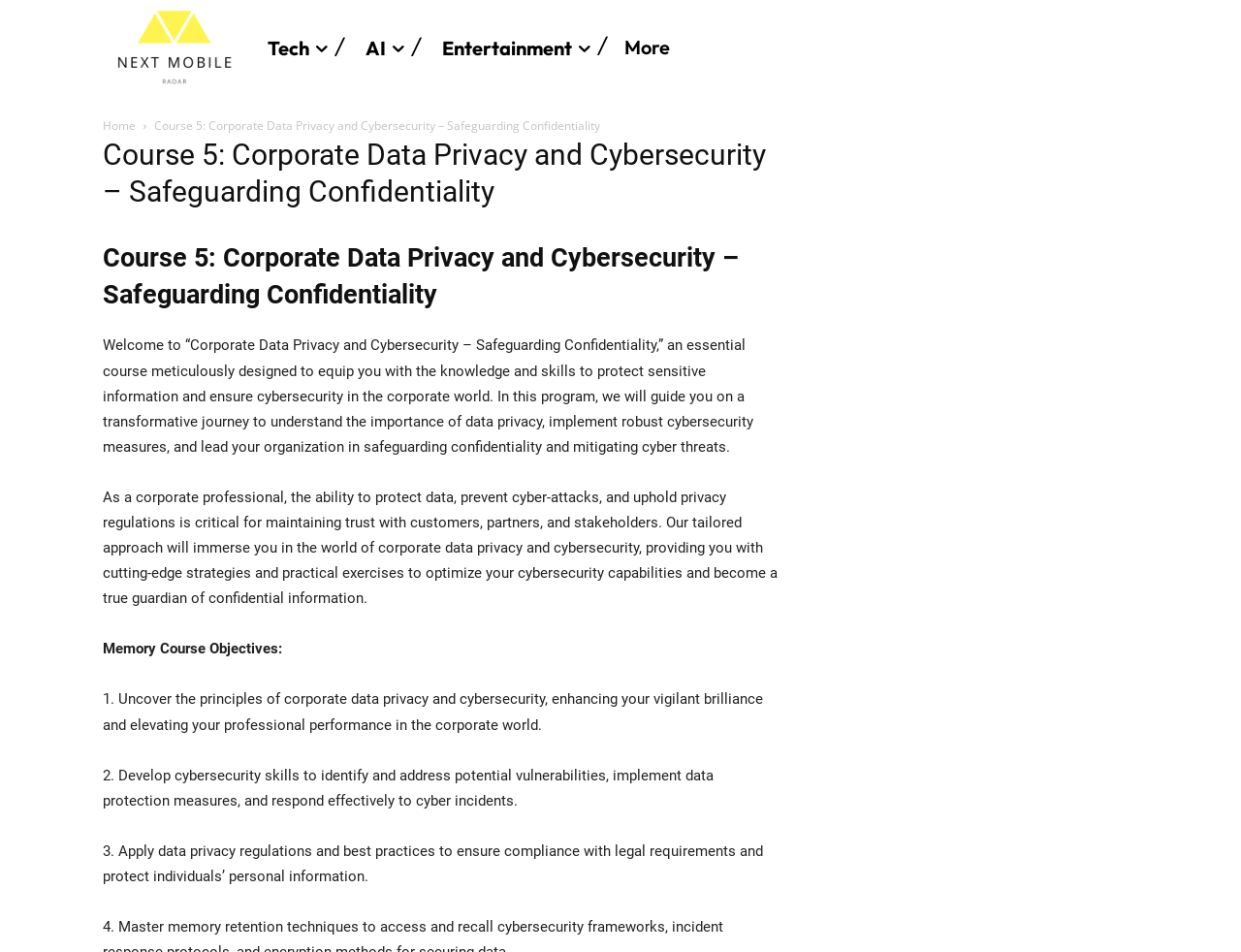Identify and extract the main heading of the webpage.

Course 5: Corporate Data Privacy and Cybersecurity – Safeguarding Confidentiality